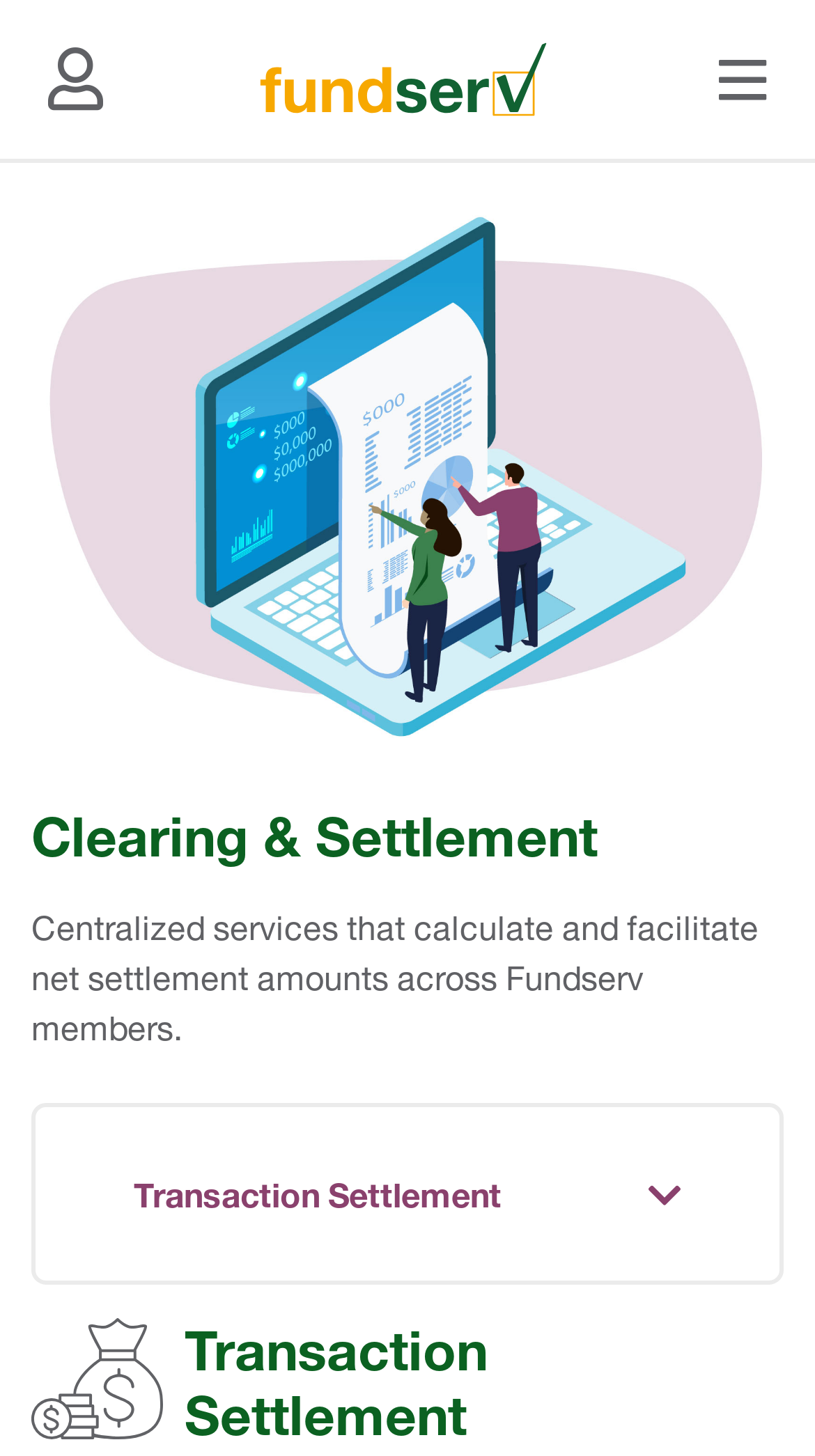What is the purpose of the 'Transaction Settlement' service?
Can you provide a detailed and comprehensive answer to the question?

I found this information by reading the static text that describes the 'Transaction Settlement' service, which states that it is a 'Centralized services that calculate and facilitate net settlement amounts across Fundserv members'.